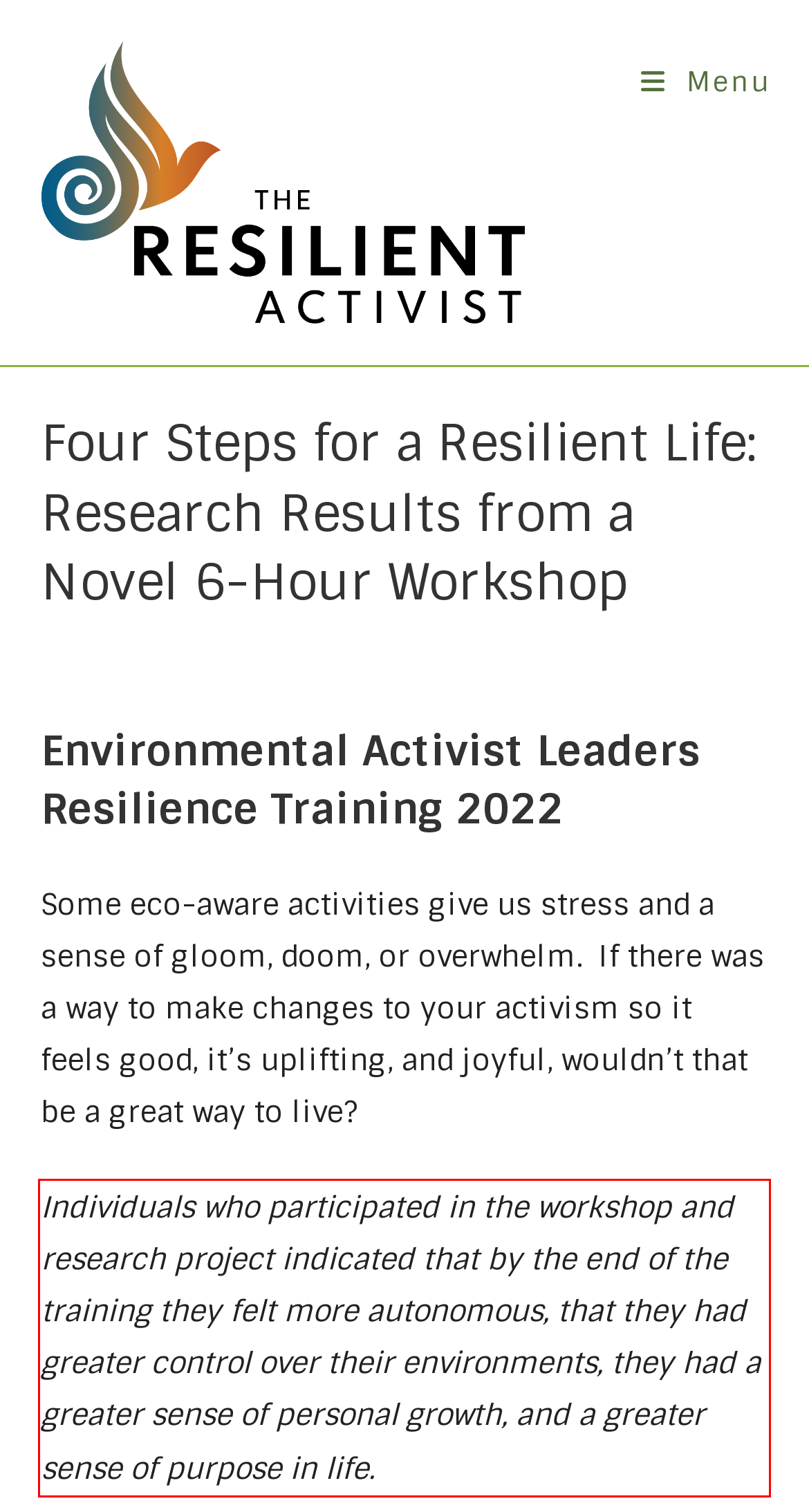Examine the webpage screenshot and use OCR to obtain the text inside the red bounding box.

Individuals who participated in the workshop and research project indicated that by the end of the training they felt more autonomous, that they had greater control over their environments, they had a greater sense of personal growth, and a greater sense of purpose in life.